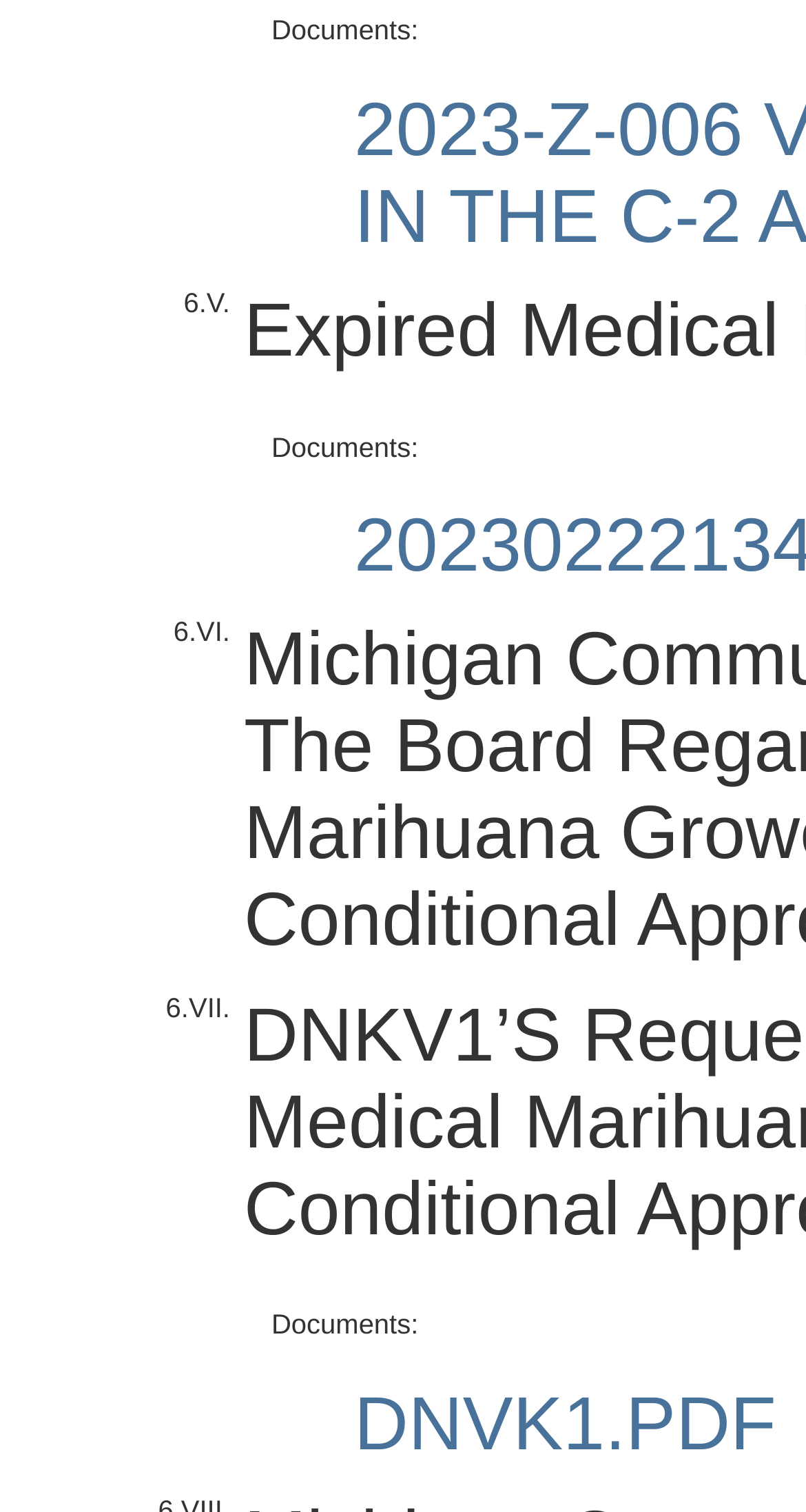Respond to the question below with a single word or phrase:
What is the first document listed?

DNVK1.PDF